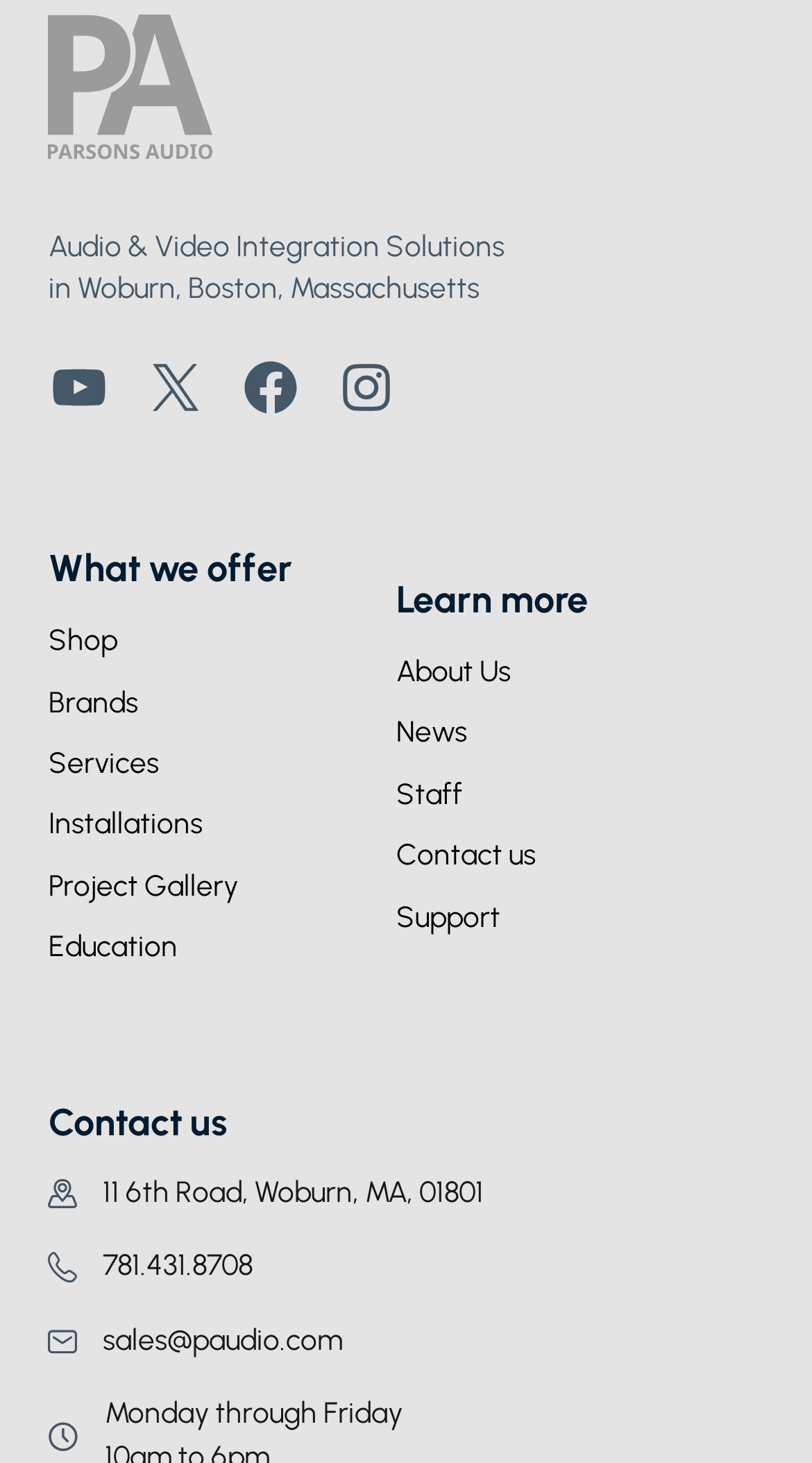Pinpoint the bounding box coordinates of the element that must be clicked to accomplish the following instruction: "Go to Shop". The coordinates should be in the format of four float numbers between 0 and 1, i.e., [left, top, right, bottom].

[0.06, 0.423, 0.145, 0.455]